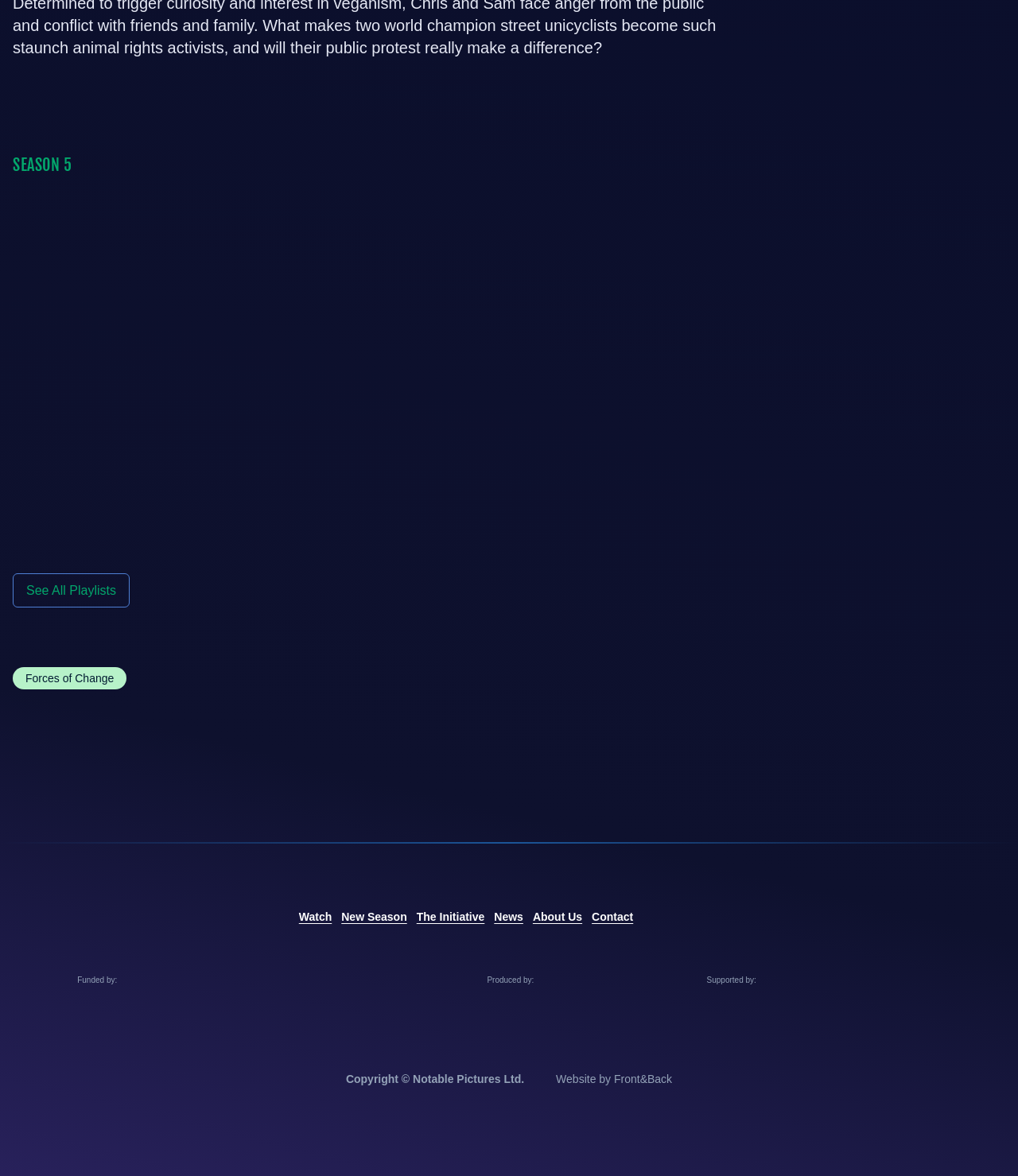Find the bounding box coordinates corresponding to the UI element with the description: "News". The coordinates should be formatted as [left, top, right, bottom], with values as floats between 0 and 1.

[0.485, 0.774, 0.514, 0.785]